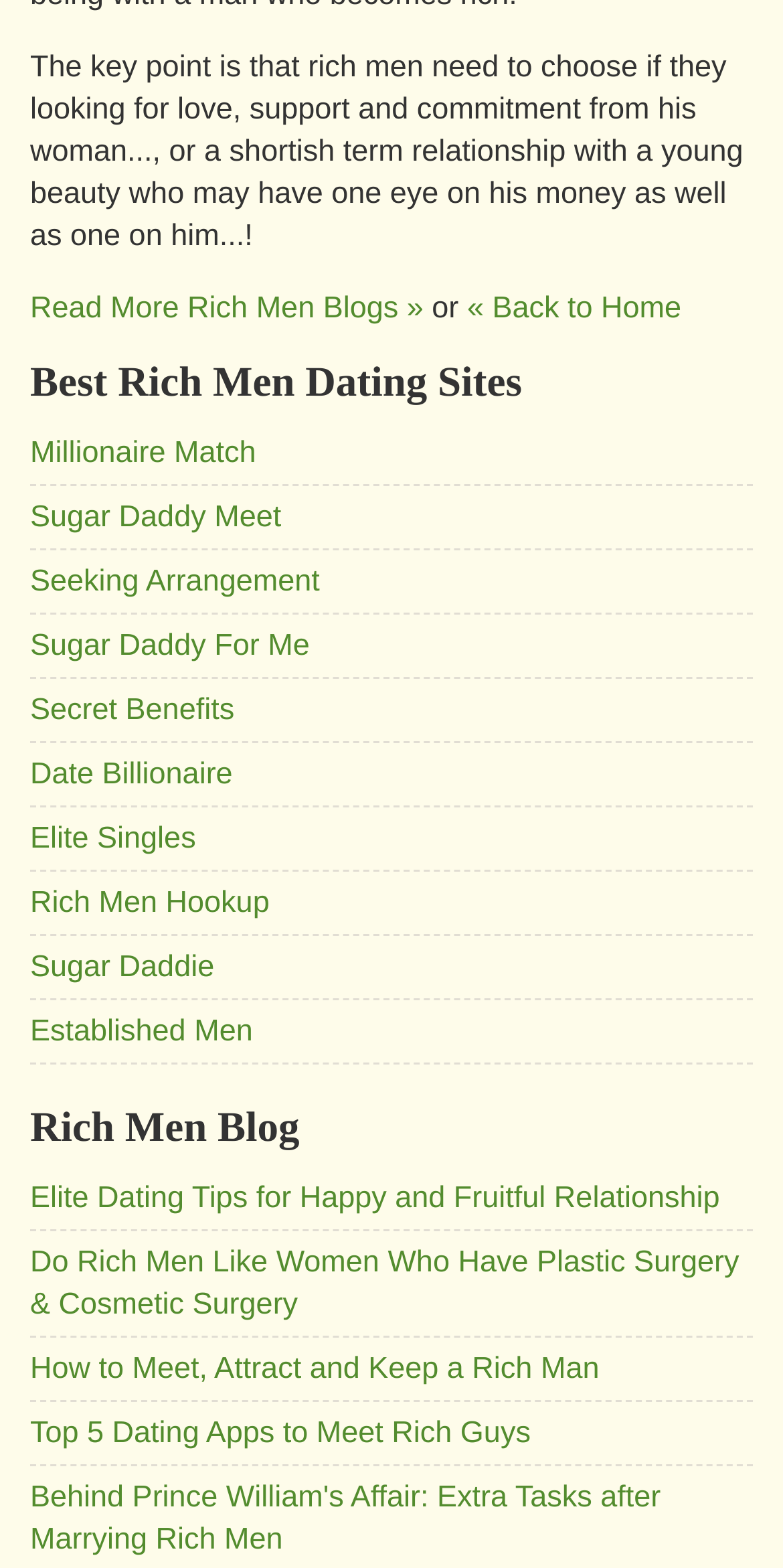From the element description: "Millionaire Match", extract the bounding box coordinates of the UI element. The coordinates should be expressed as four float numbers between 0 and 1, in the order [left, top, right, bottom].

[0.038, 0.277, 0.327, 0.299]